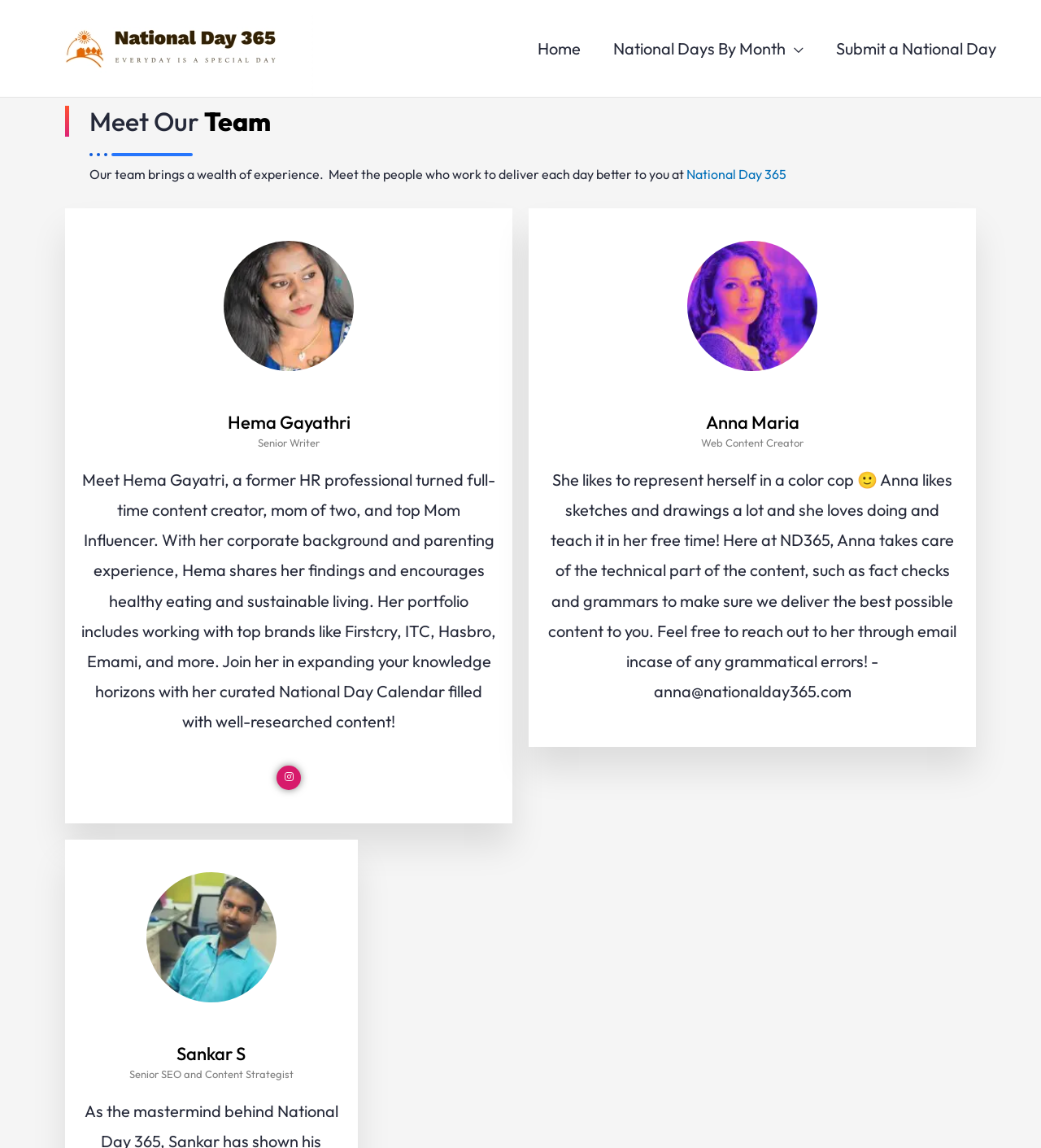Provide the bounding box coordinates in the format (top-left x, top-left y, bottom-right x, bottom-right y). All values are floating point numbers between 0 and 1. Determine the bounding box coordinate of the UI element described as: aria-label="Instagram"

[0.266, 0.667, 0.289, 0.688]